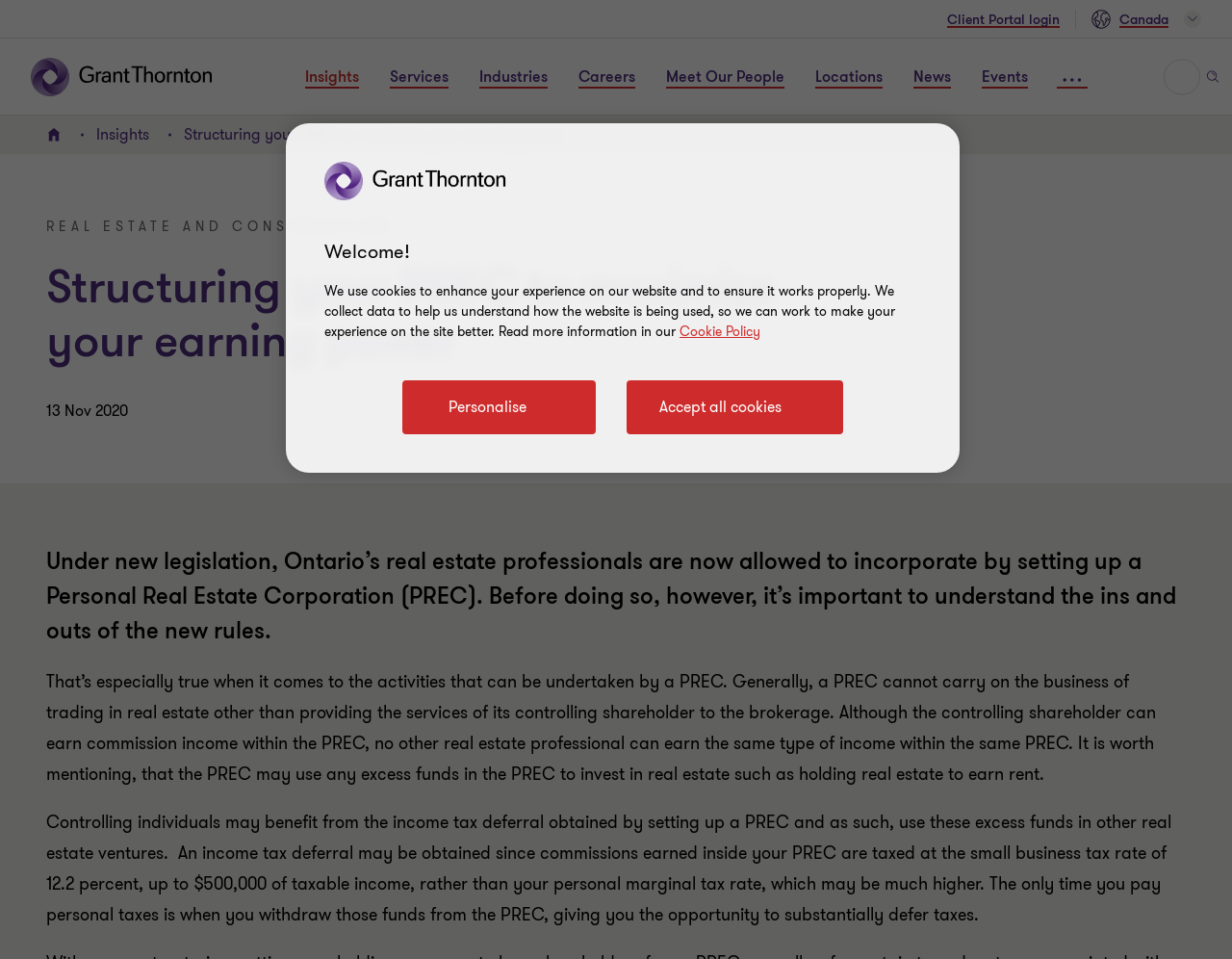What is the image at the top of the webpage?
Please provide a single word or phrase as the answer based on the screenshot.

Article banner